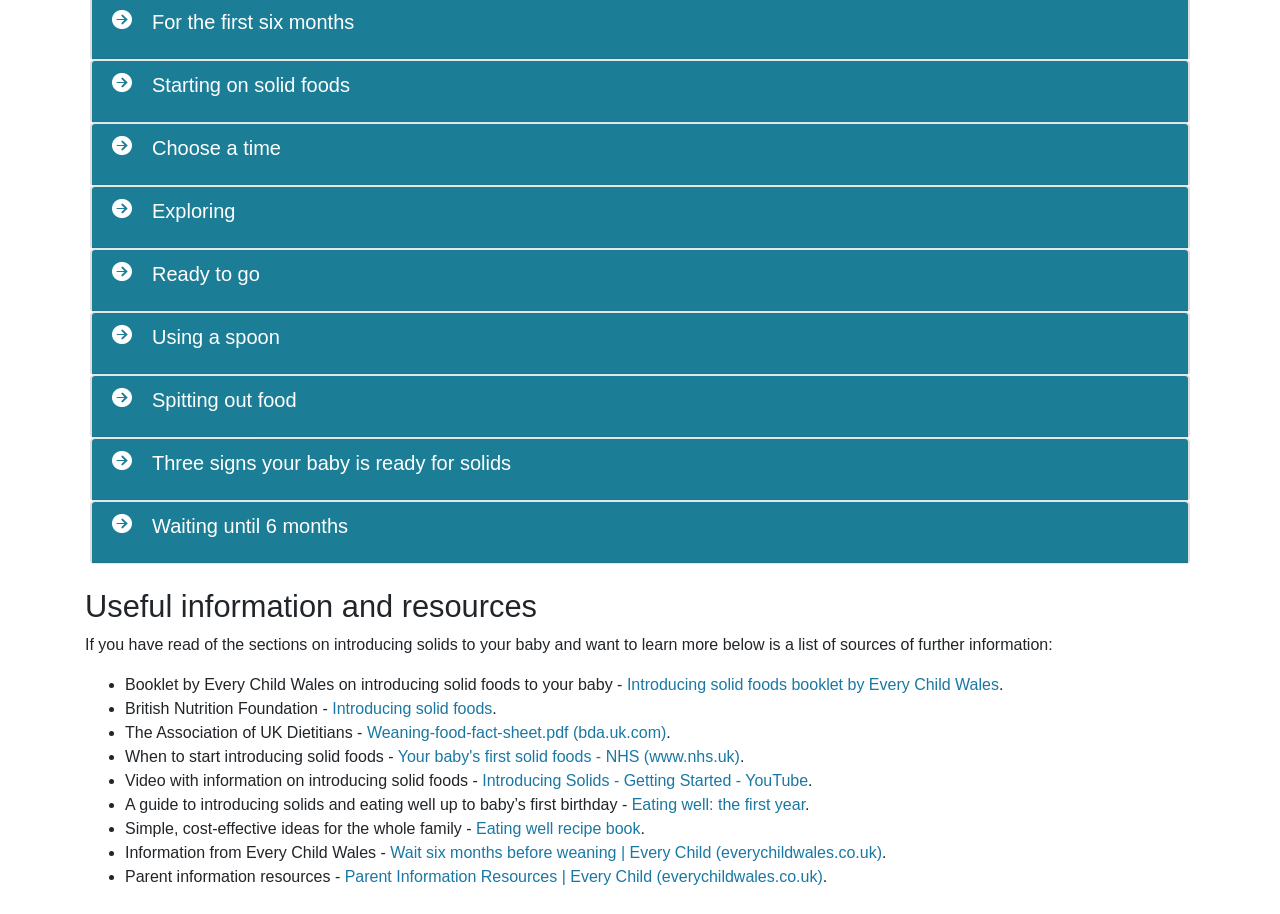What is the topic of the webpage?
Give a single word or phrase as your answer by examining the image.

Introducing solid foods to babies